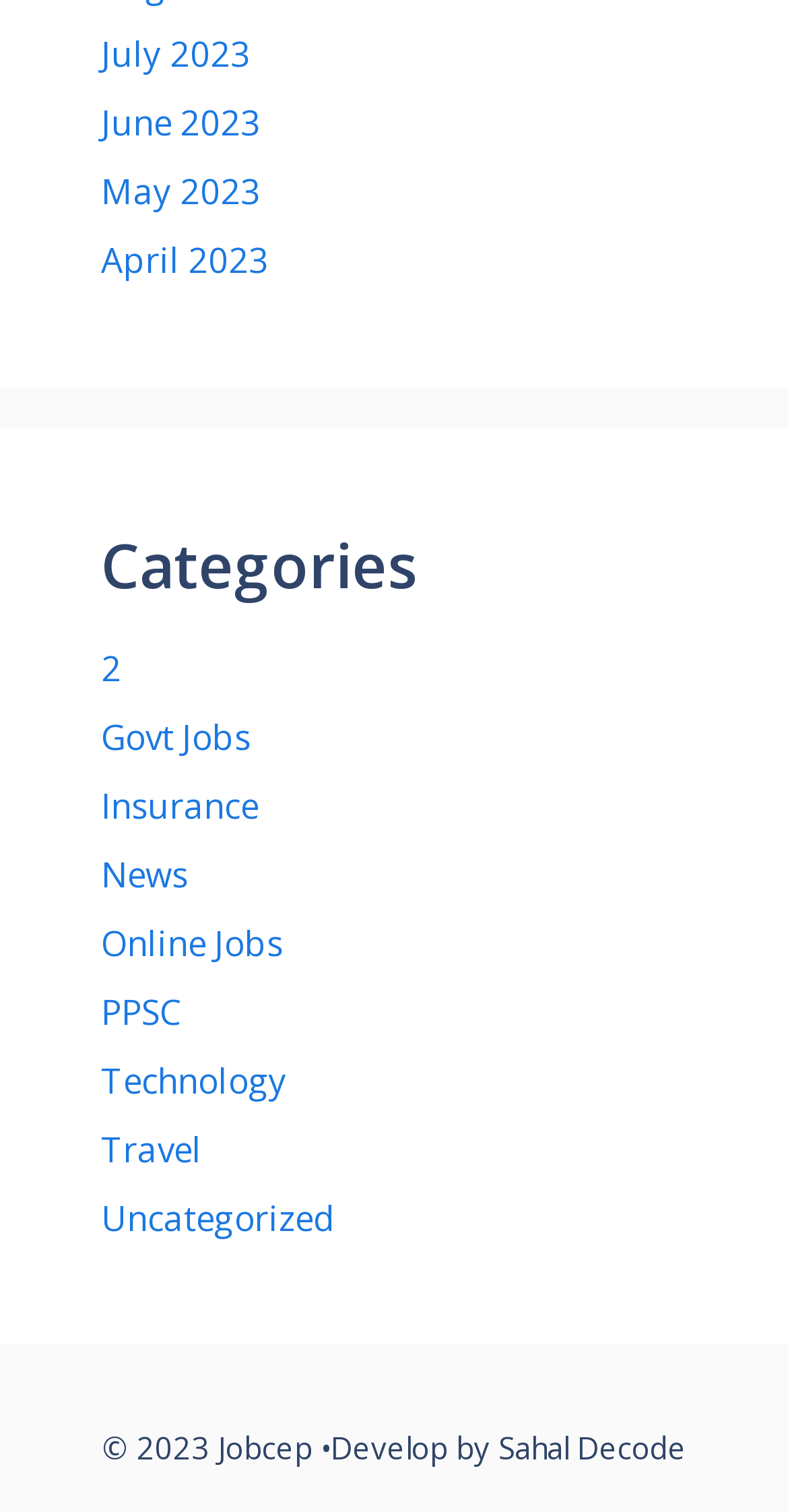Locate the bounding box coordinates of the clickable region necessary to complete the following instruction: "Browse Govt Jobs". Provide the coordinates in the format of four float numbers between 0 and 1, i.e., [left, top, right, bottom].

[0.128, 0.471, 0.318, 0.502]